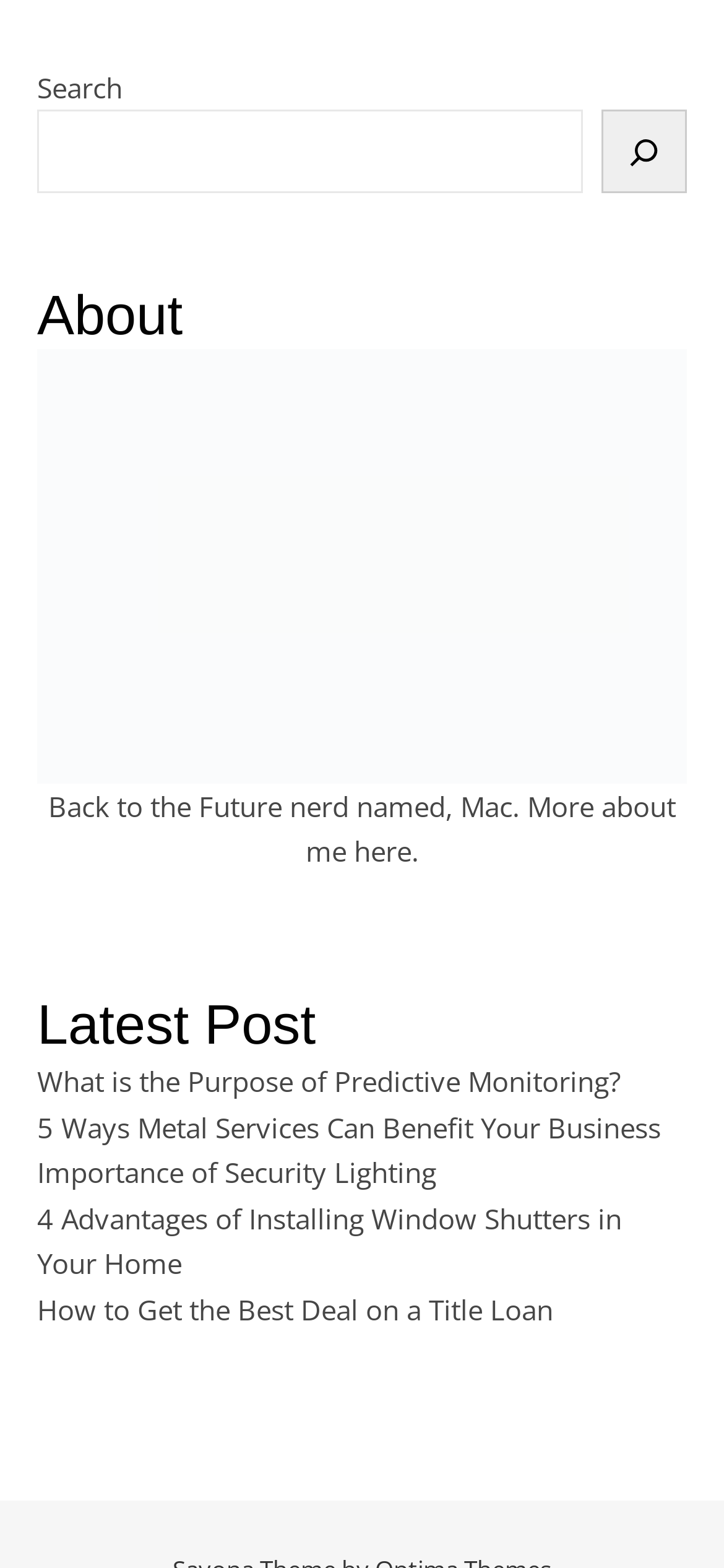Provide your answer in one word or a succinct phrase for the question: 
What is the text on the search button?

Search